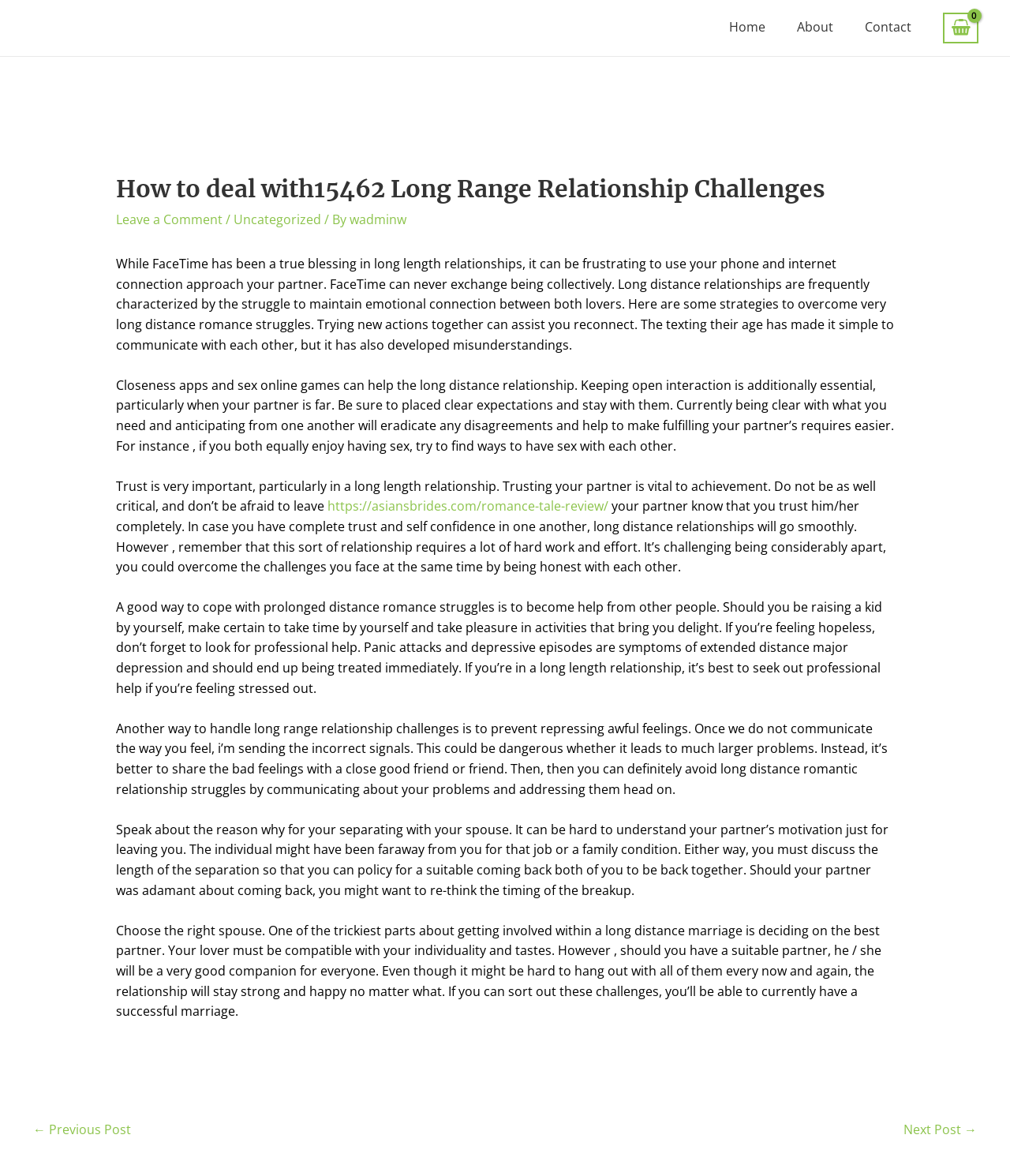Provide a short answer using a single word or phrase for the following question: 
What is the author's suggestion for maintaining emotional connection in long distance relationships?

Trying new activities together